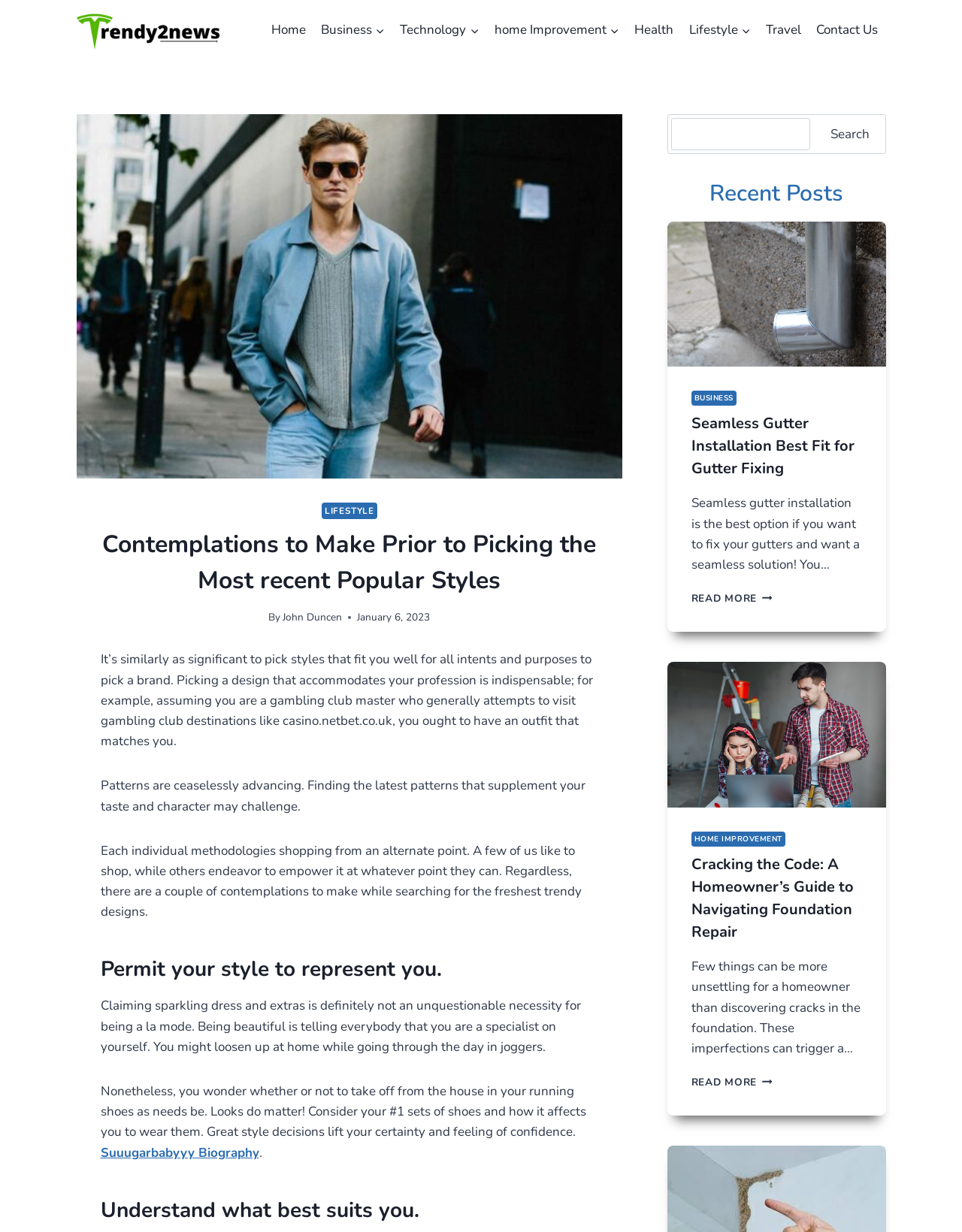Please identify the bounding box coordinates of the area I need to click to accomplish the following instruction: "Click on the 'Home' link".

[0.274, 0.01, 0.326, 0.039]